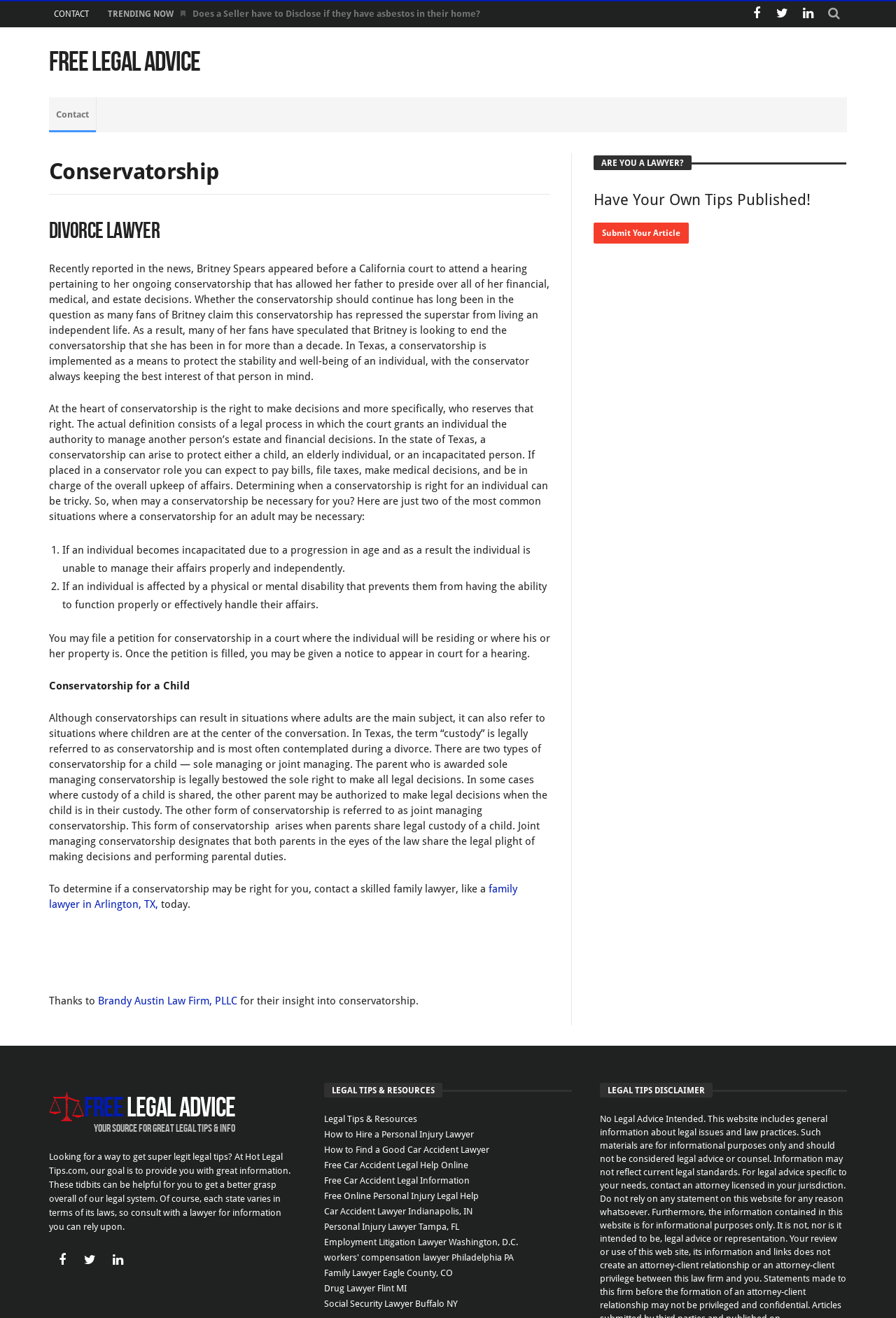What is the purpose of a conservatorship?
Refer to the image and offer an in-depth and detailed answer to the question.

Based on the webpage, the purpose of a conservatorship is to protect the stability and well-being of an individual, with the conservator always keeping the best interest of that person in mind.